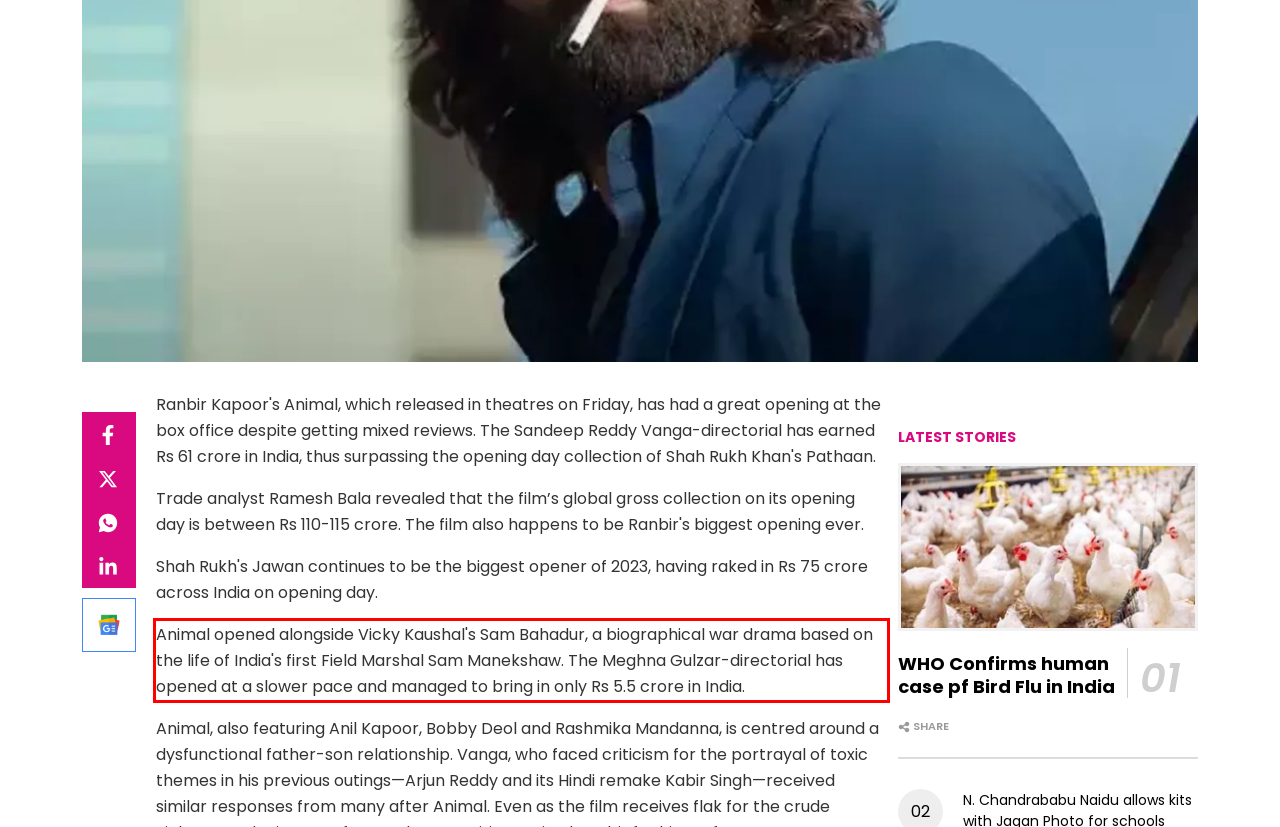Your task is to recognize and extract the text content from the UI element enclosed in the red bounding box on the webpage screenshot.

Animal opened alongside Vicky Kaushal's Sam Bahadur, a biographical war drama based on the life of India's first Field Marshal Sam Manekshaw. The Meghna Gulzar-directorial has opened at a slower pace and managed to bring in only Rs 5.5 crore in India.